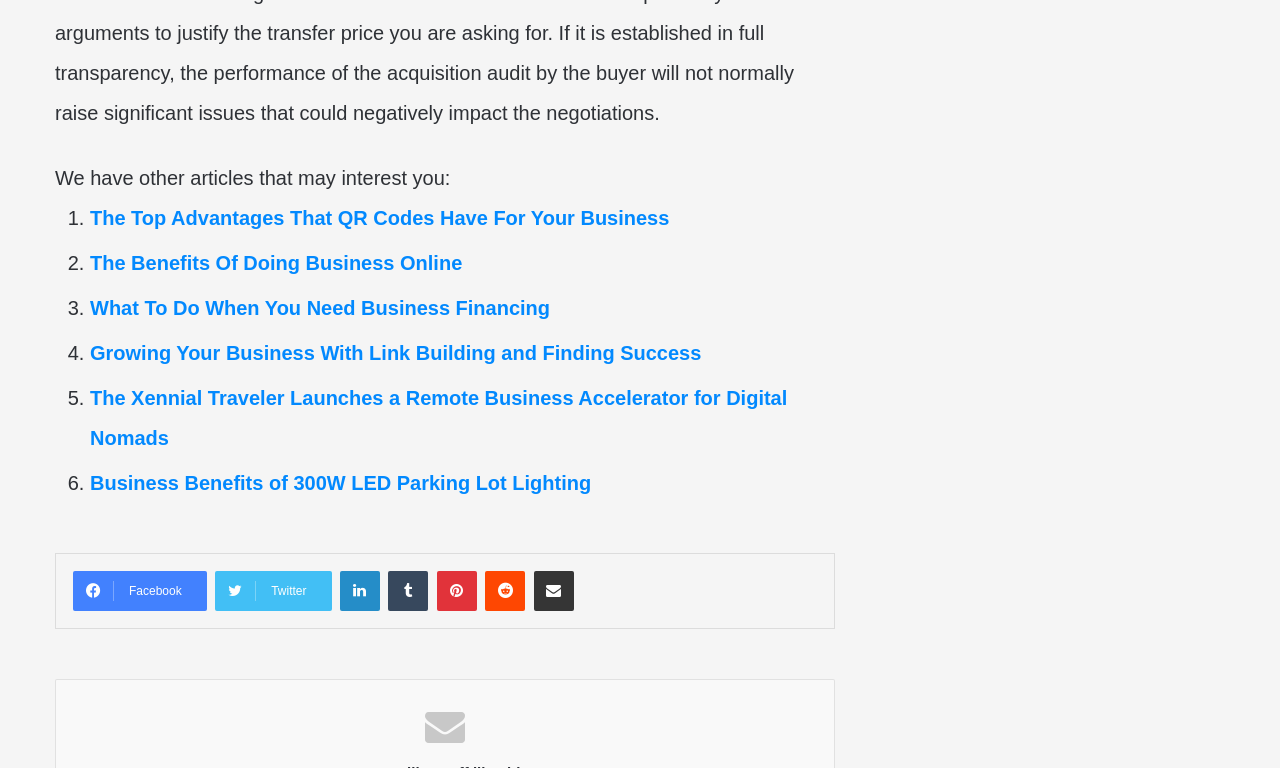Please analyze the image and give a detailed answer to the question:
How many article links are listed?

I counted the number of link elements with article titles, starting from 'The Top Advantages That QR Codes Have For Your Business' to 'Business Benefits of 300W LED Parking Lot Lighting', and found 6 links.